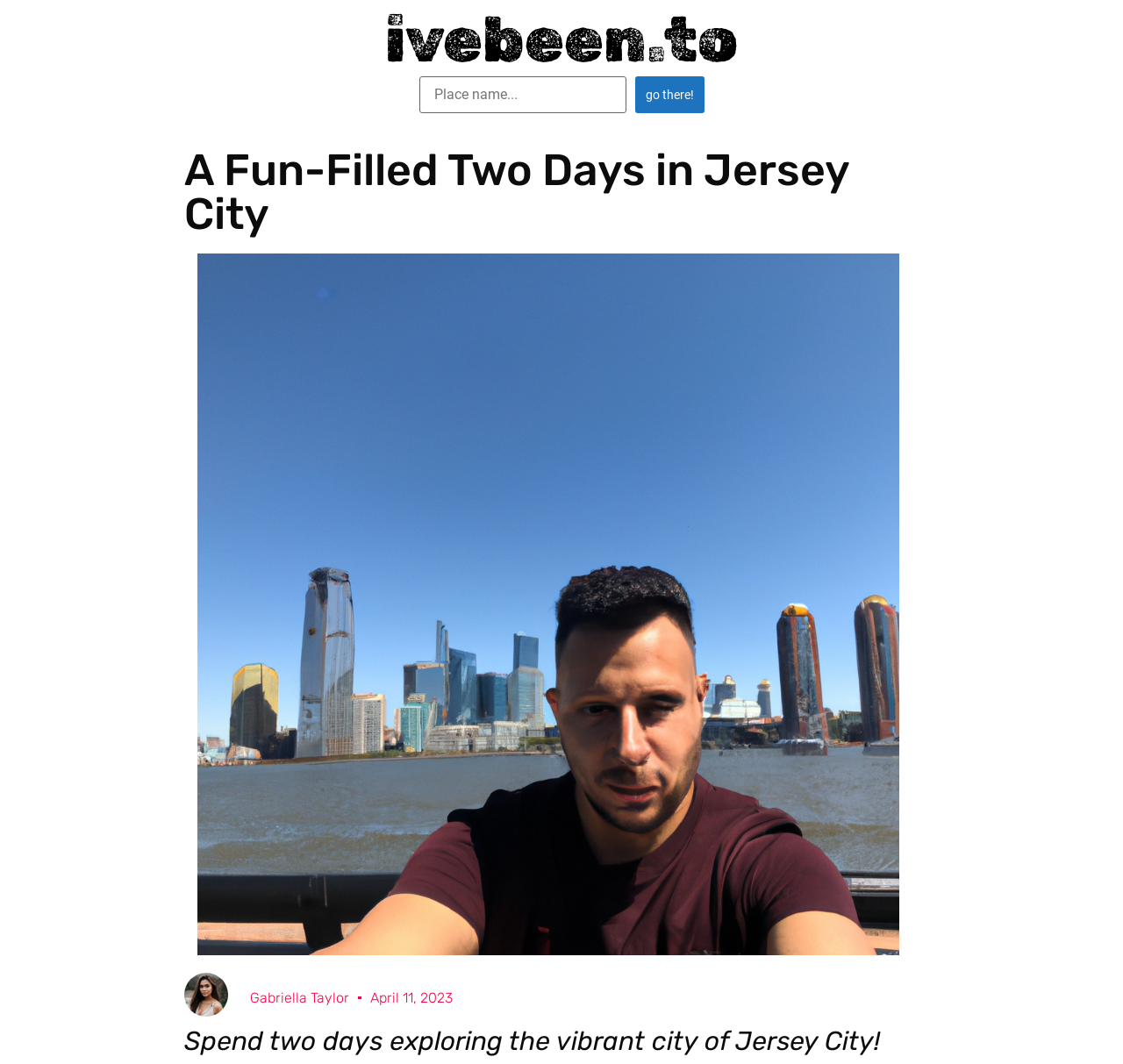What is the purpose of the textbox?
Please look at the screenshot and answer in one word or a short phrase.

Enter place name